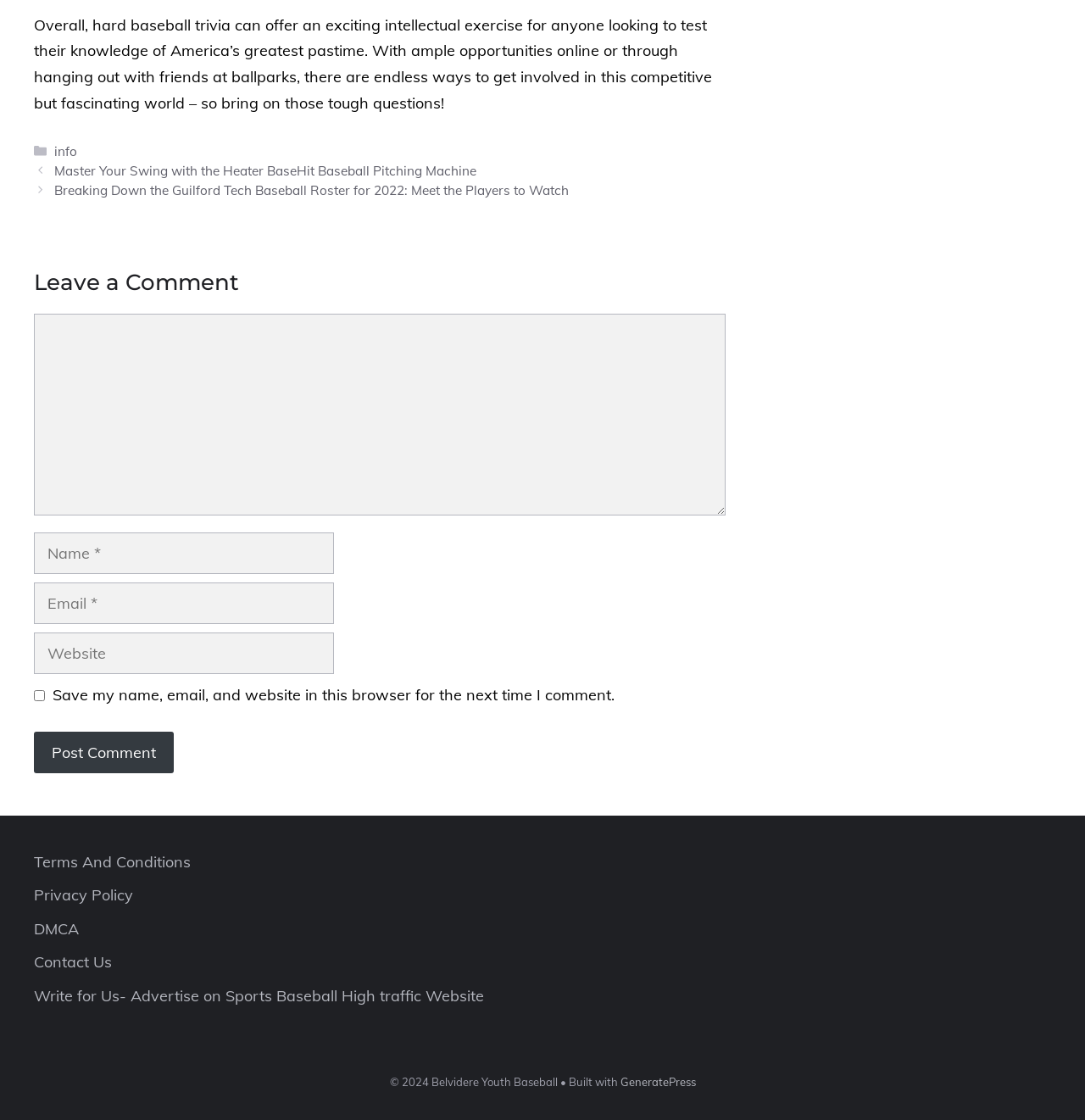Determine the bounding box coordinates of the element's region needed to click to follow the instruction: "Write for Us on Sports Baseball High traffic Website". Provide these coordinates as four float numbers between 0 and 1, formatted as [left, top, right, bottom].

[0.031, 0.88, 0.446, 0.898]